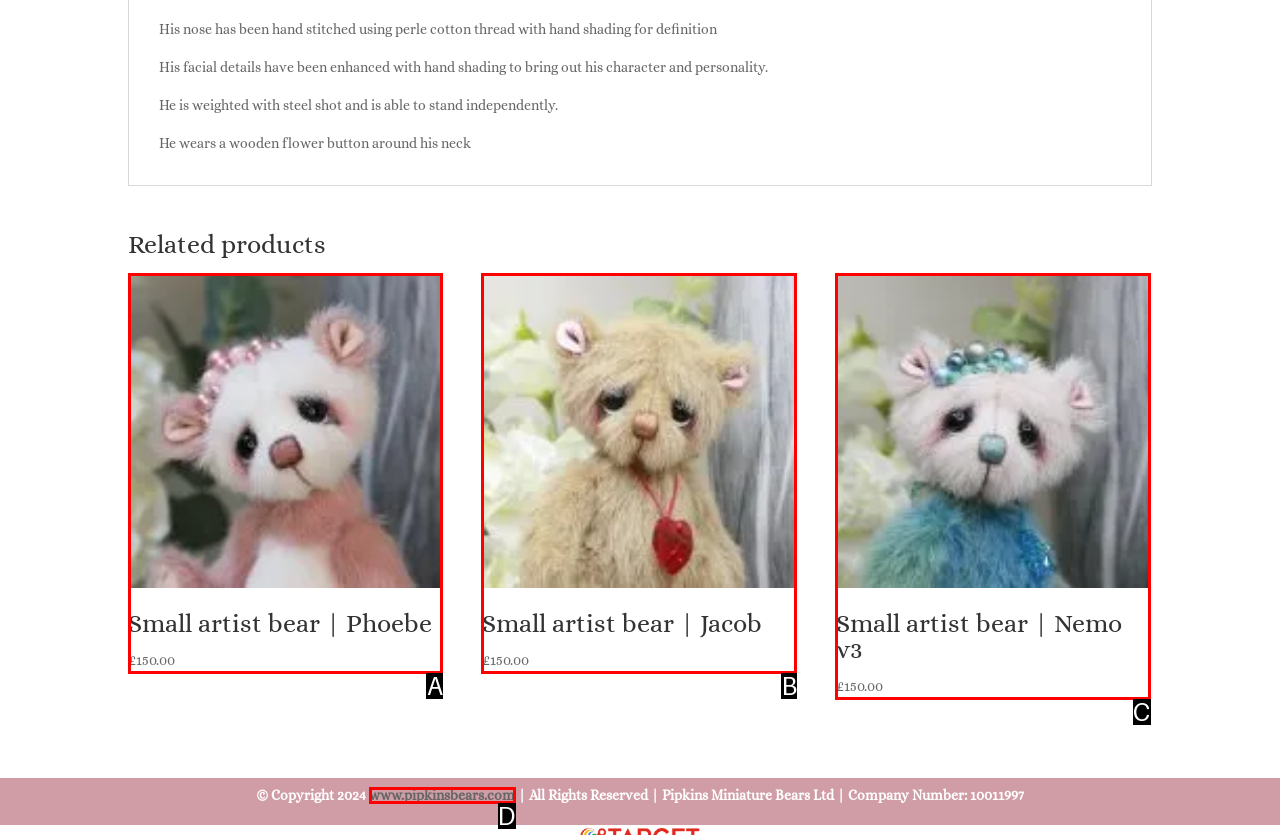From the options provided, determine which HTML element best fits the description: www.pipkinsbears.com. Answer with the correct letter.

D